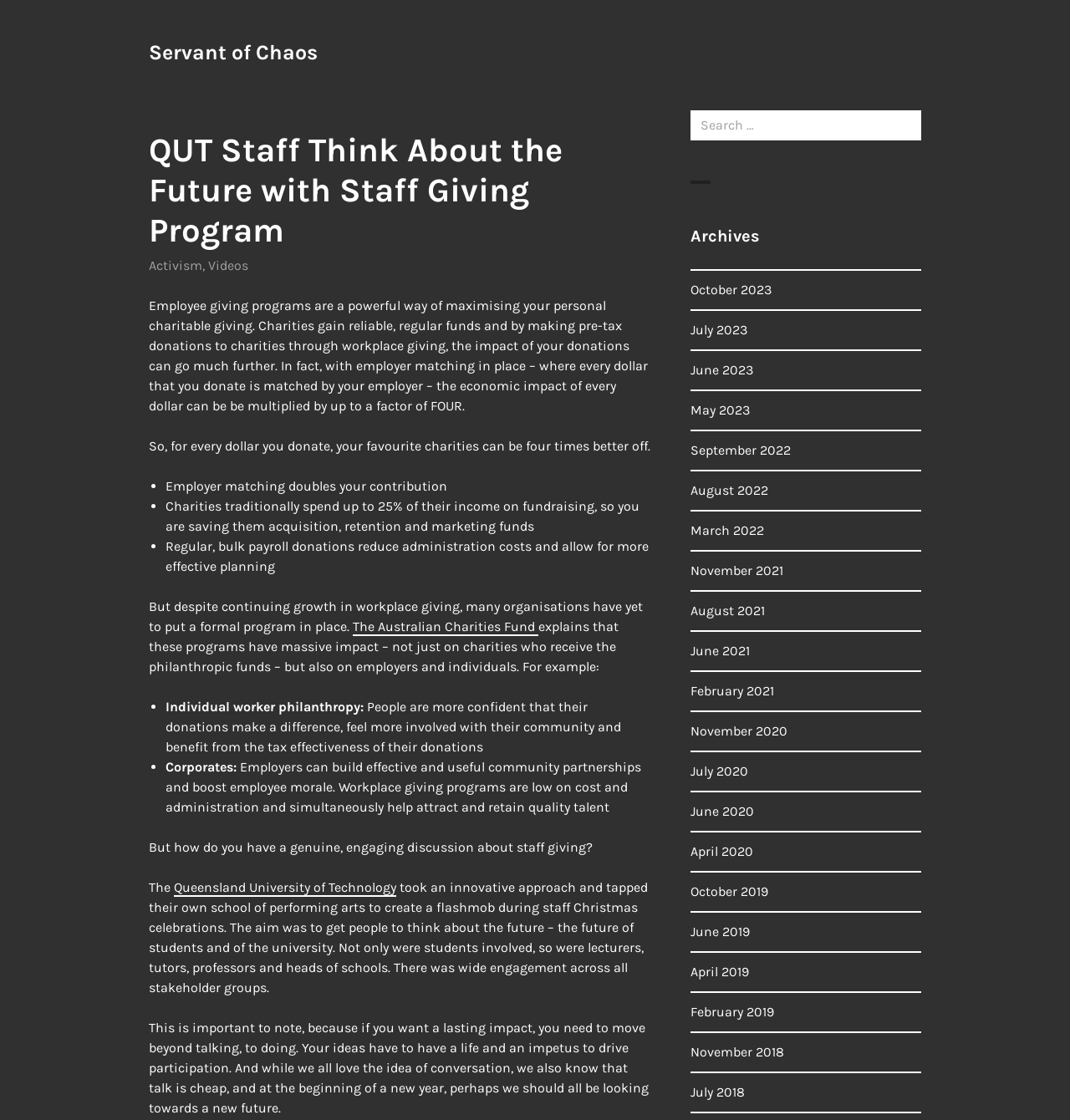Based on the element description "Activism", predict the bounding box coordinates of the UI element.

[0.139, 0.23, 0.189, 0.244]